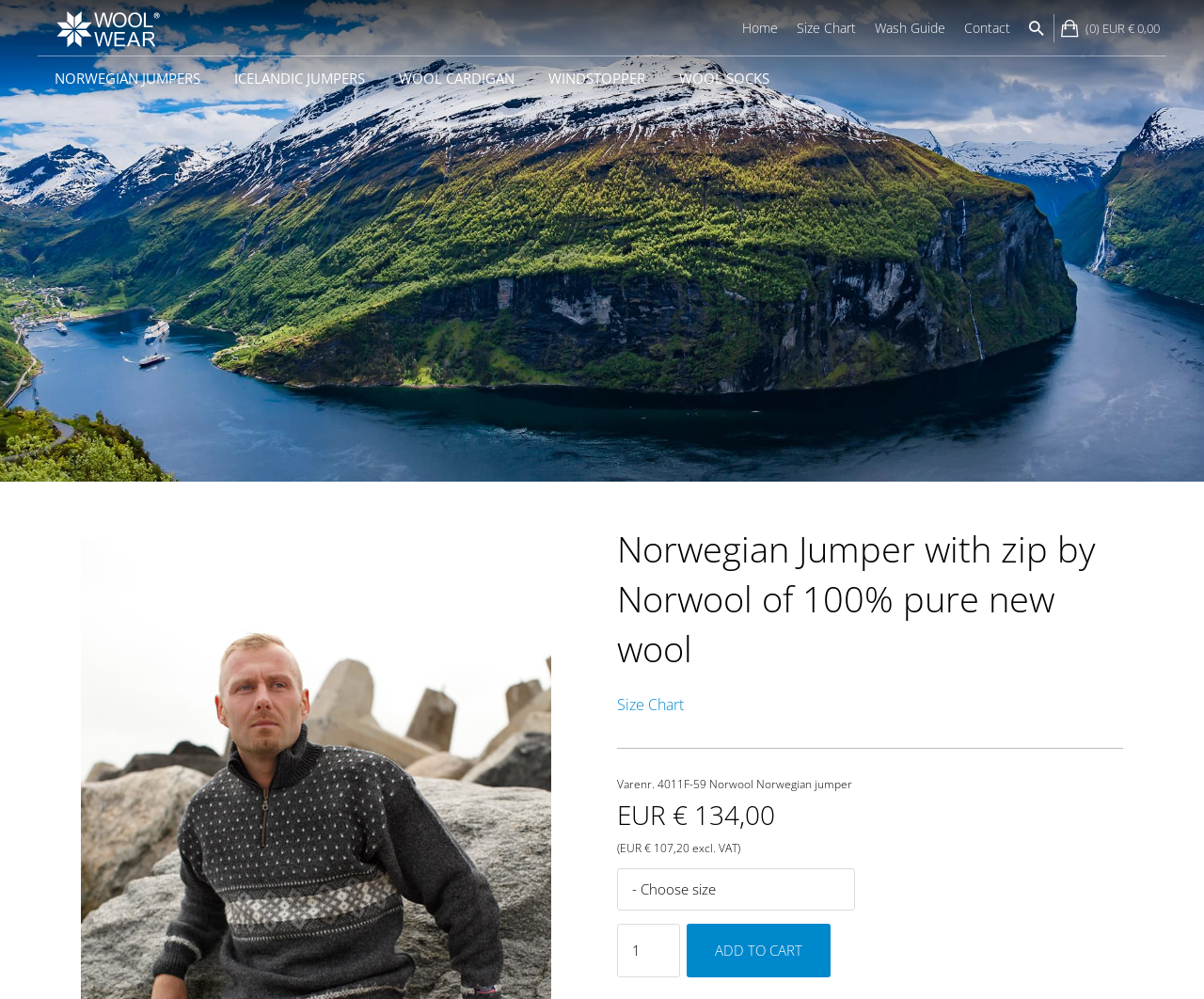Find the bounding box coordinates for the area that must be clicked to perform this action: "View the Size Chart".

[0.654, 0.014, 0.719, 0.042]